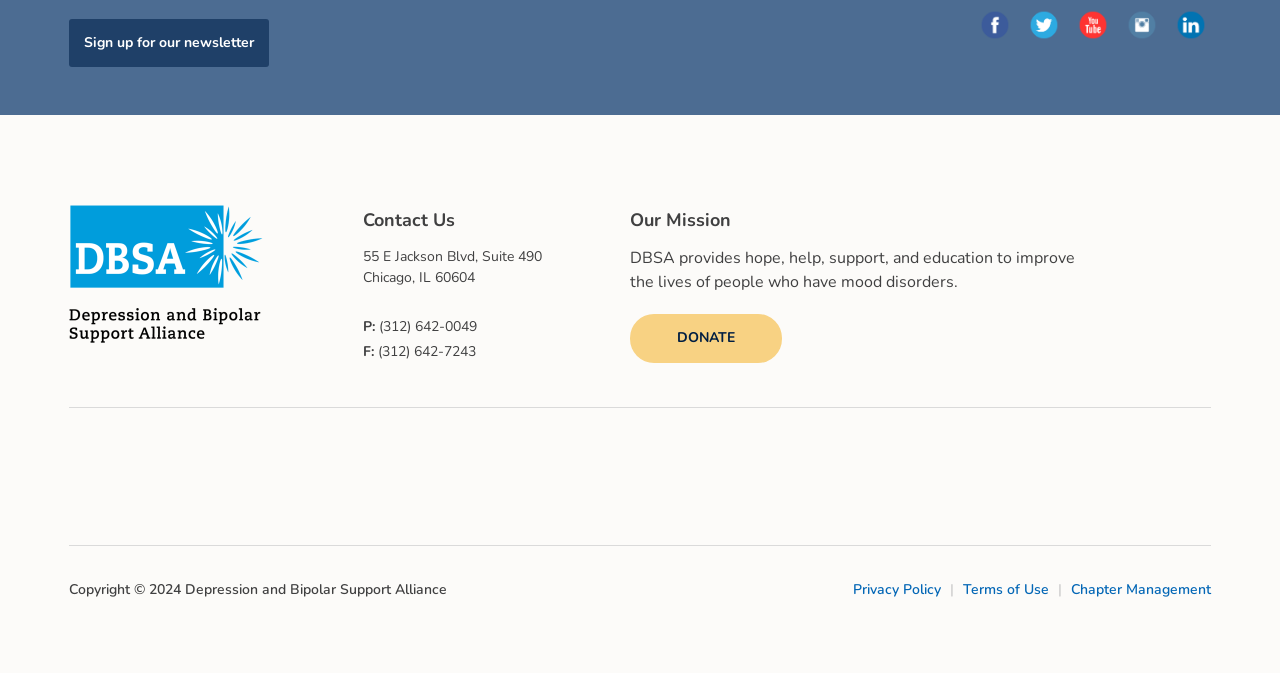Using the format (top-left x, top-left y, bottom-right x, bottom-right y), provide the bounding box coordinates for the described UI element. All values should be floating point numbers between 0 and 1: title="Depression and Bipolar Support Alliance"

[0.054, 0.305, 0.205, 0.51]